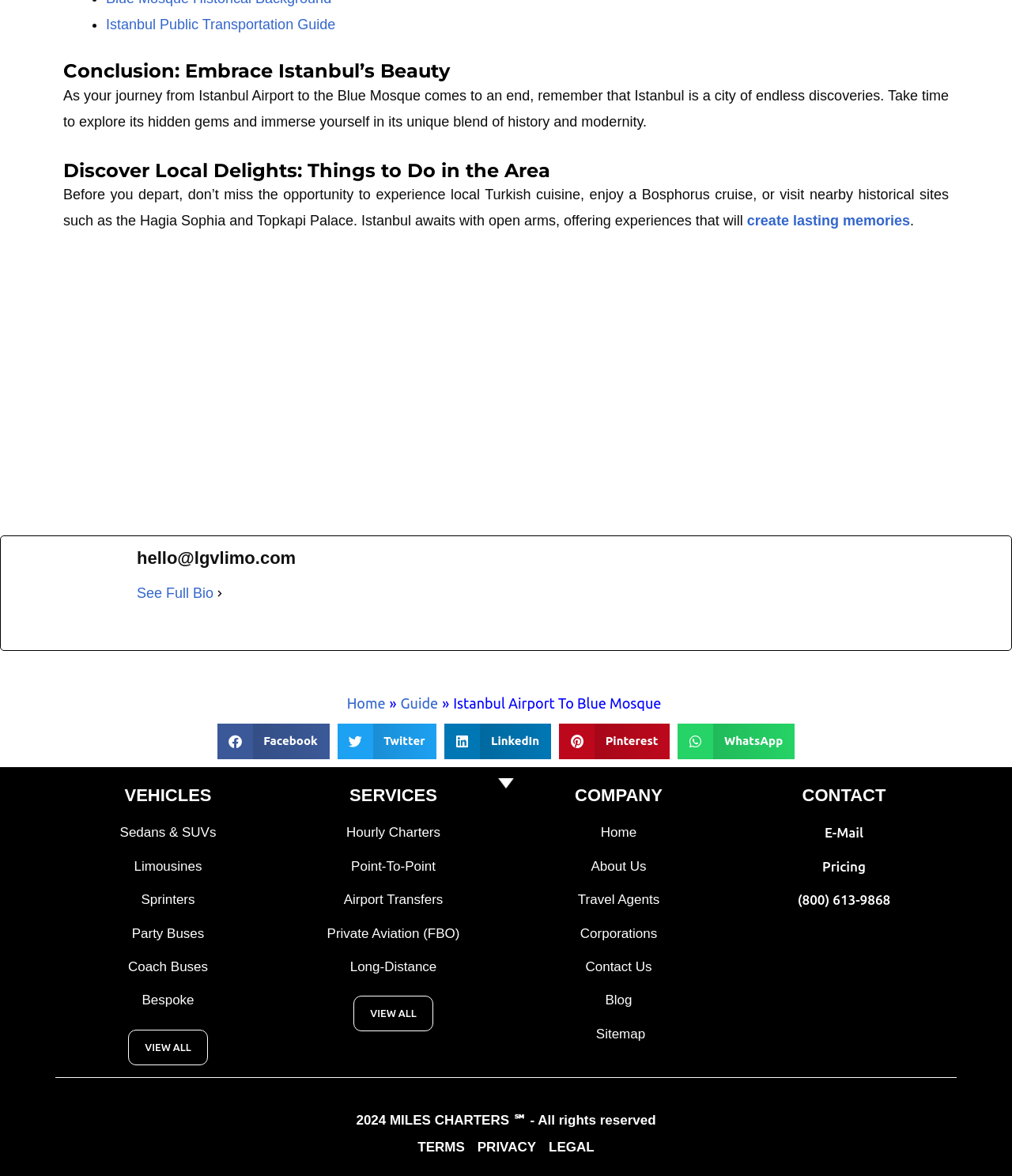Given the description of the UI element: "Pricing", predict the bounding box coordinates in the form of [left, top, right, bottom], with each value being a float between 0 and 1.

[0.723, 0.726, 0.945, 0.748]